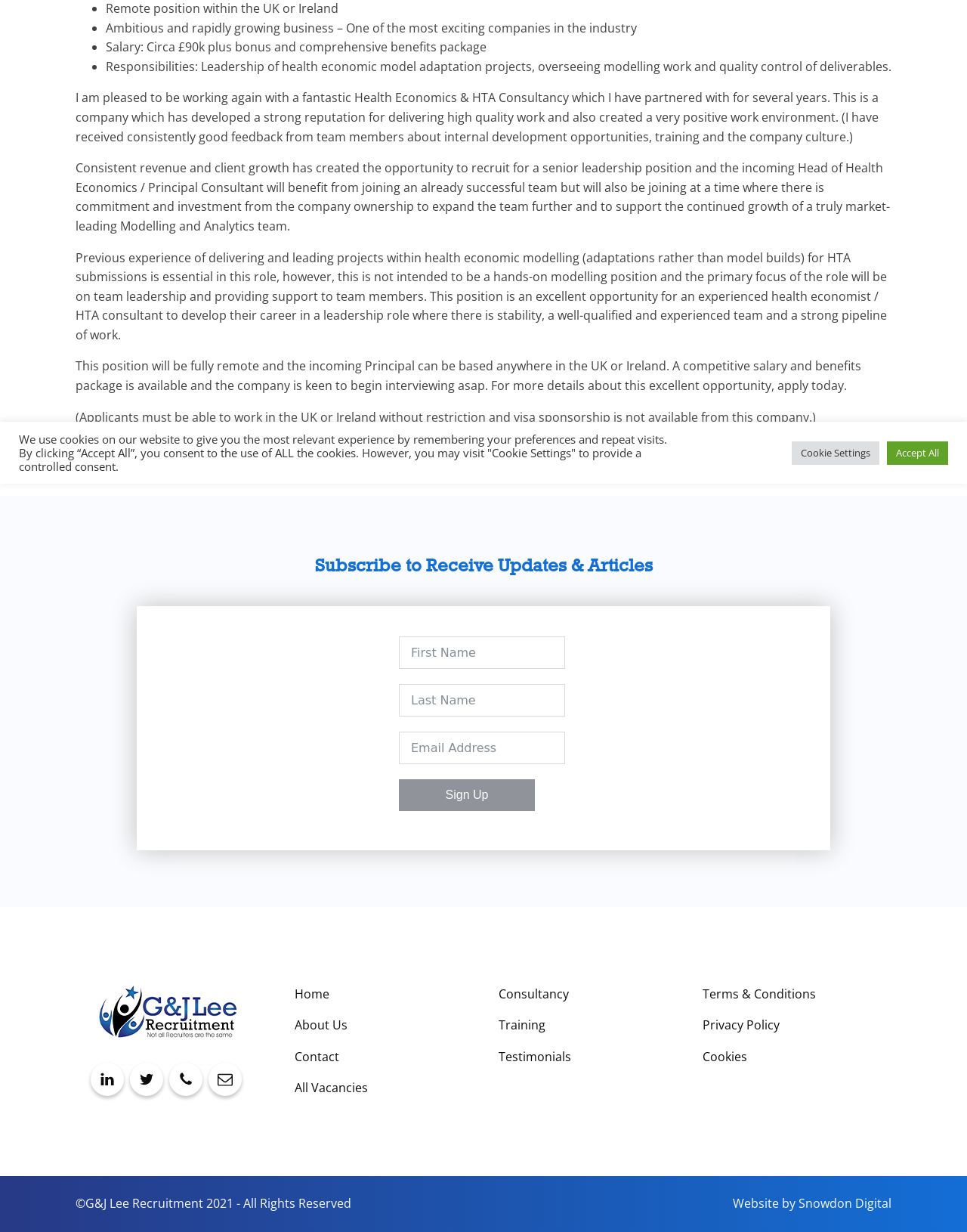Given the description "All Vacancies", determine the bounding box of the corresponding UI element.

[0.305, 0.876, 0.38, 0.891]